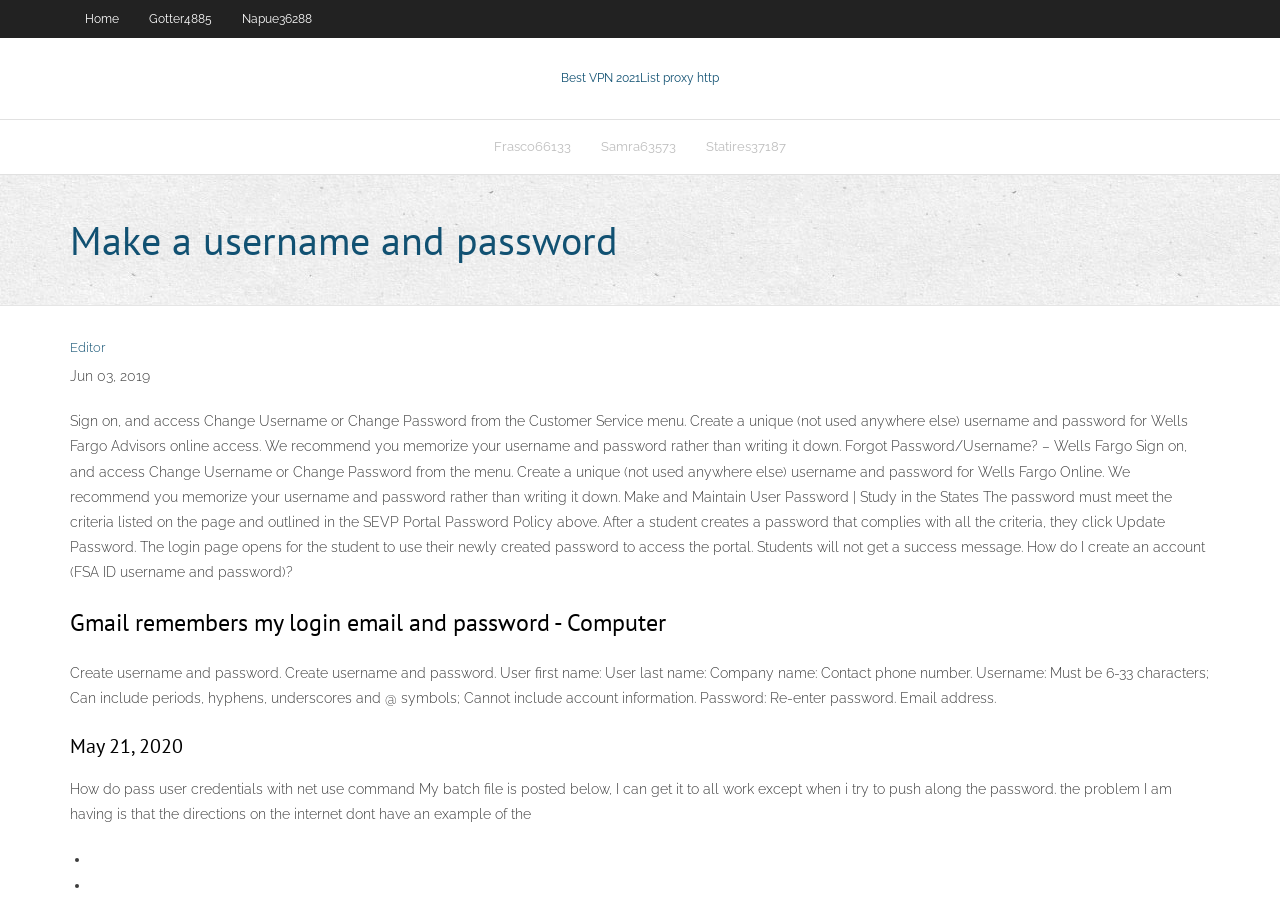Locate the bounding box of the user interface element based on this description: "Napue36288".

[0.177, 0.0, 0.255, 0.042]